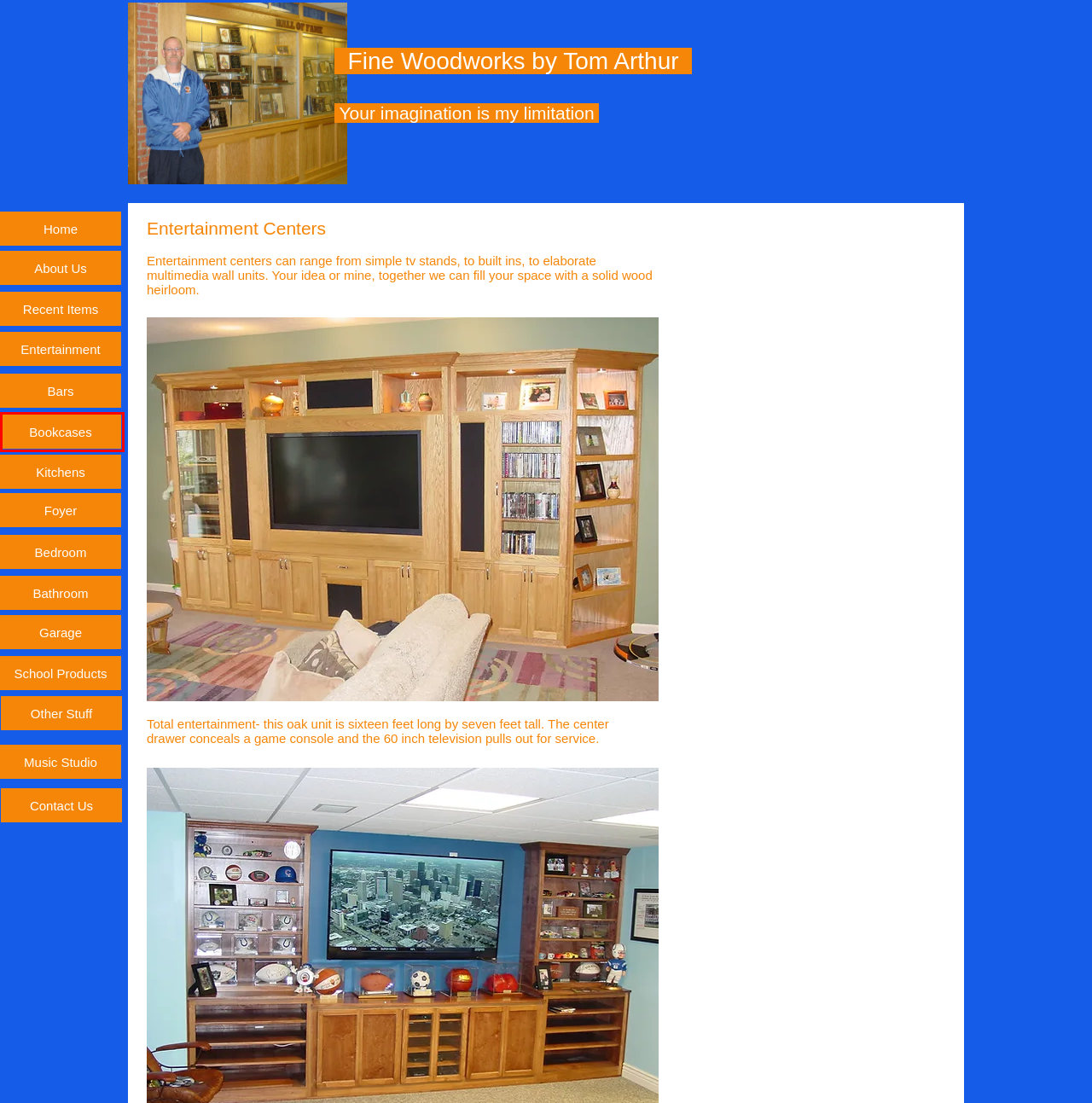Review the screenshot of a webpage which includes a red bounding box around an element. Select the description that best fits the new webpage once the element in the bounding box is clicked. Here are the candidates:
A. Foyer | arthurwoodworks
B. Garage | arthurwoodworks
C. About Us | arthurwoodworks
D. Recent Items | arthurwoodworks
E. Contact Us | arthurwoodworks
F. Kitchens | arthurwoodworks
G. Bookcases | arthurwoodworks
H. Bathroom | arthurwoodworks

G